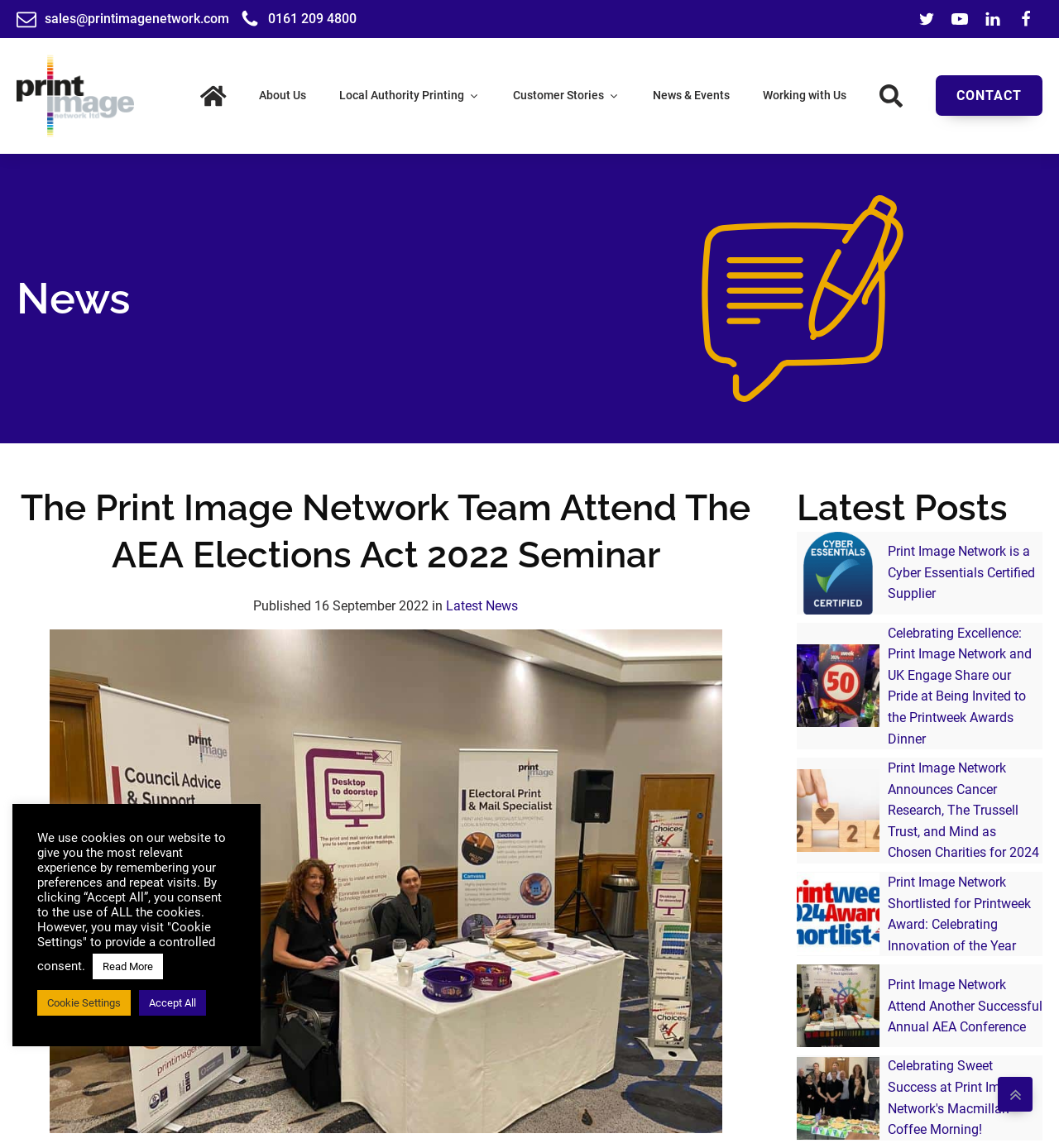Please provide a comprehensive answer to the question based on the screenshot: What is the topic of the latest news?

The latest news is about the Print Image Network team attending the AEA Elections Act 2022 Seminar, which is indicated by the heading 'The Print Image Network Team Attend The AEA Elections Act 2022 Seminar'.